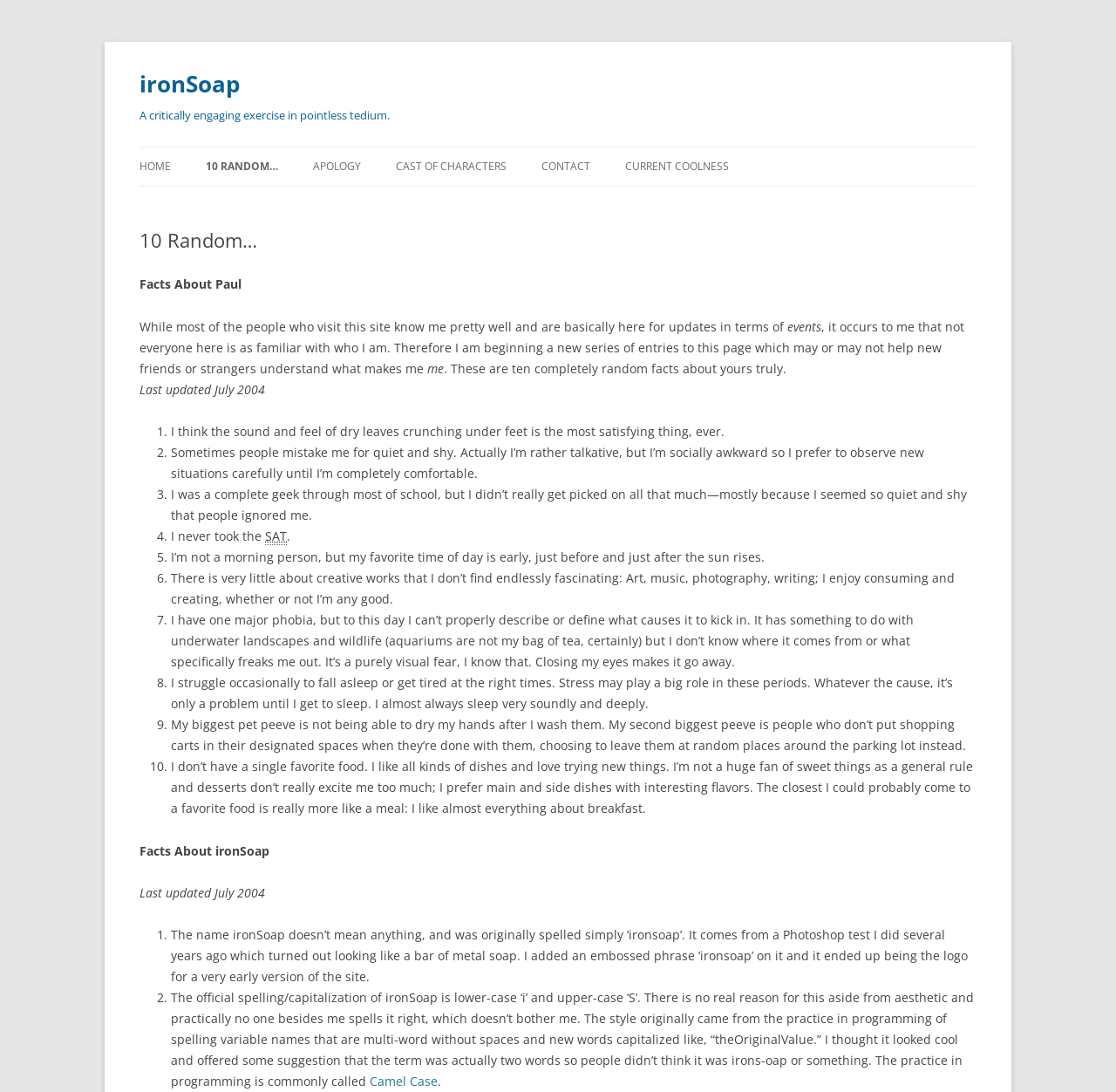Offer a thorough description of the webpage.

The webpage is titled "10 Random… | ironSoap" and has a heading "ironSoap" at the top left corner. Below the title, there is a heading "A critically engaging exercise in pointless tedium." 

On the top right side, there are five links: "HOME", "10 RANDOM…", "APOLOGY", "CAST OF CHARACTERS", and "CONTACT". Below these links, there is a header "CURRENT COOLNESS" with a subheading "10 Random…". 

The main content of the webpage is divided into two sections: "Facts About Paul" and "Facts About ironSoap". The "Facts About Paul" section has ten list items, each describing a random fact about the author, Paul. These facts include his thoughts on the sound of dry leaves, his social awkwardness, and his favorite time of day. 

The "Facts About ironSoap" section has two list items, describing the origin of the name "ironSoap" and the official spelling and capitalization of the name. 

Throughout the webpage, there are no images, but there are several headings, links, and blocks of text. The text is arranged in a clean and organized manner, making it easy to read and follow.